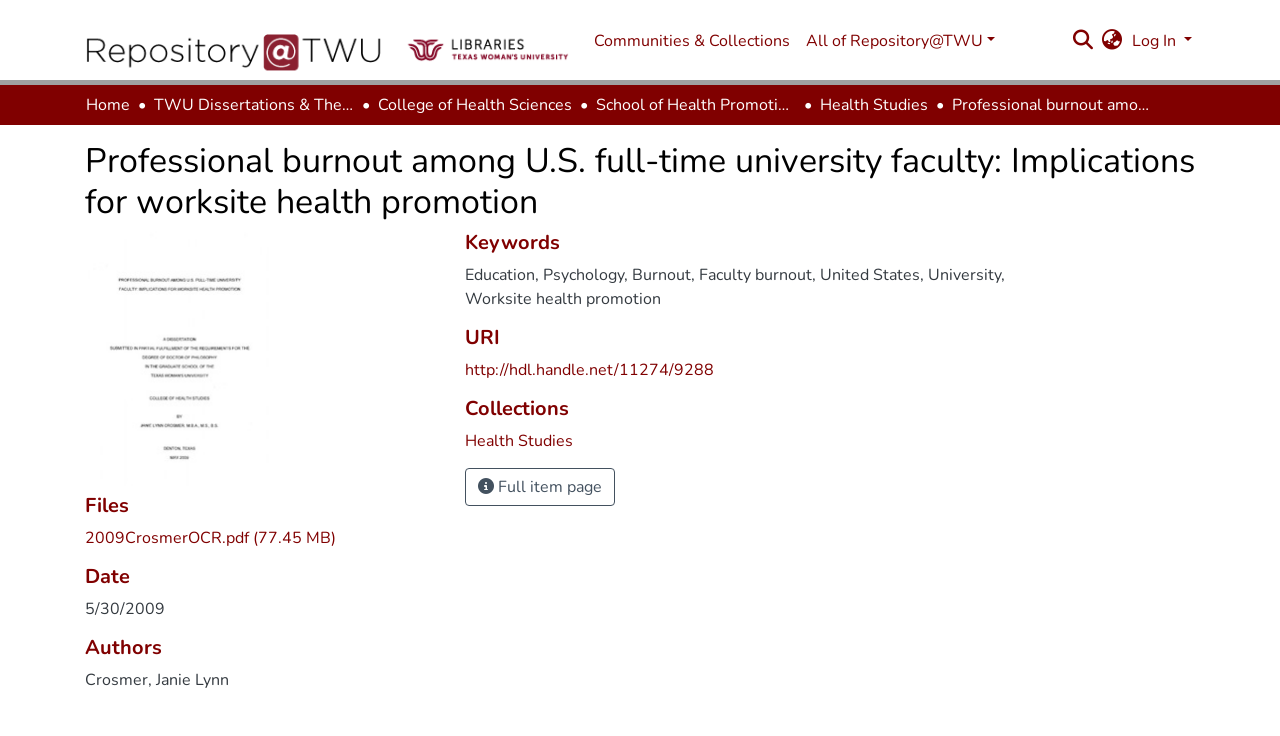Identify the bounding box coordinates of the element that should be clicked to fulfill this task: "Switch language". The coordinates should be provided as four float numbers between 0 and 1, i.e., [left, top, right, bottom].

[0.859, 0.039, 0.879, 0.071]